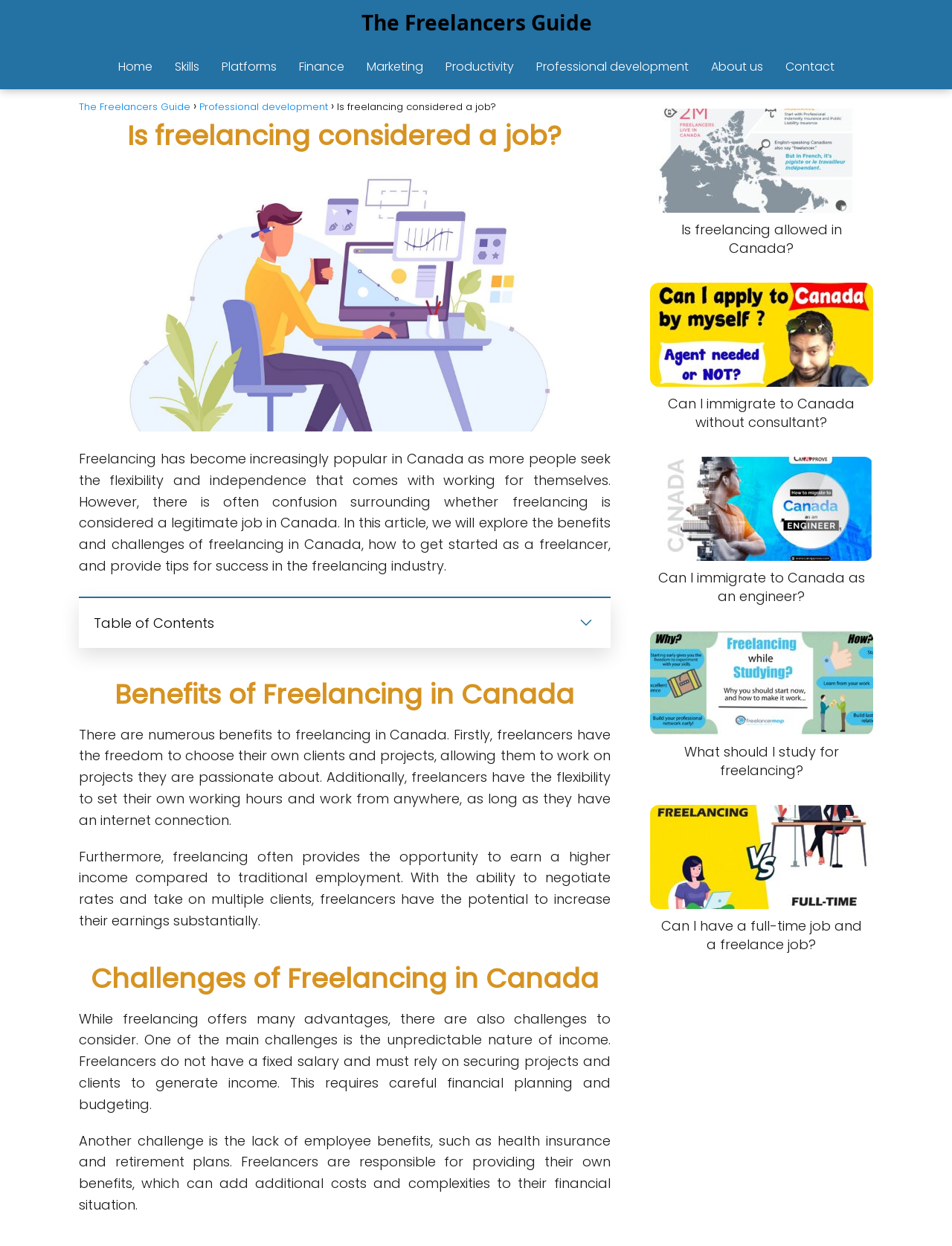Determine the bounding box coordinates of the section to be clicked to follow the instruction: "Click the 'Home' link". The coordinates should be given as four float numbers between 0 and 1, formatted as [left, top, right, bottom].

[0.124, 0.047, 0.16, 0.06]